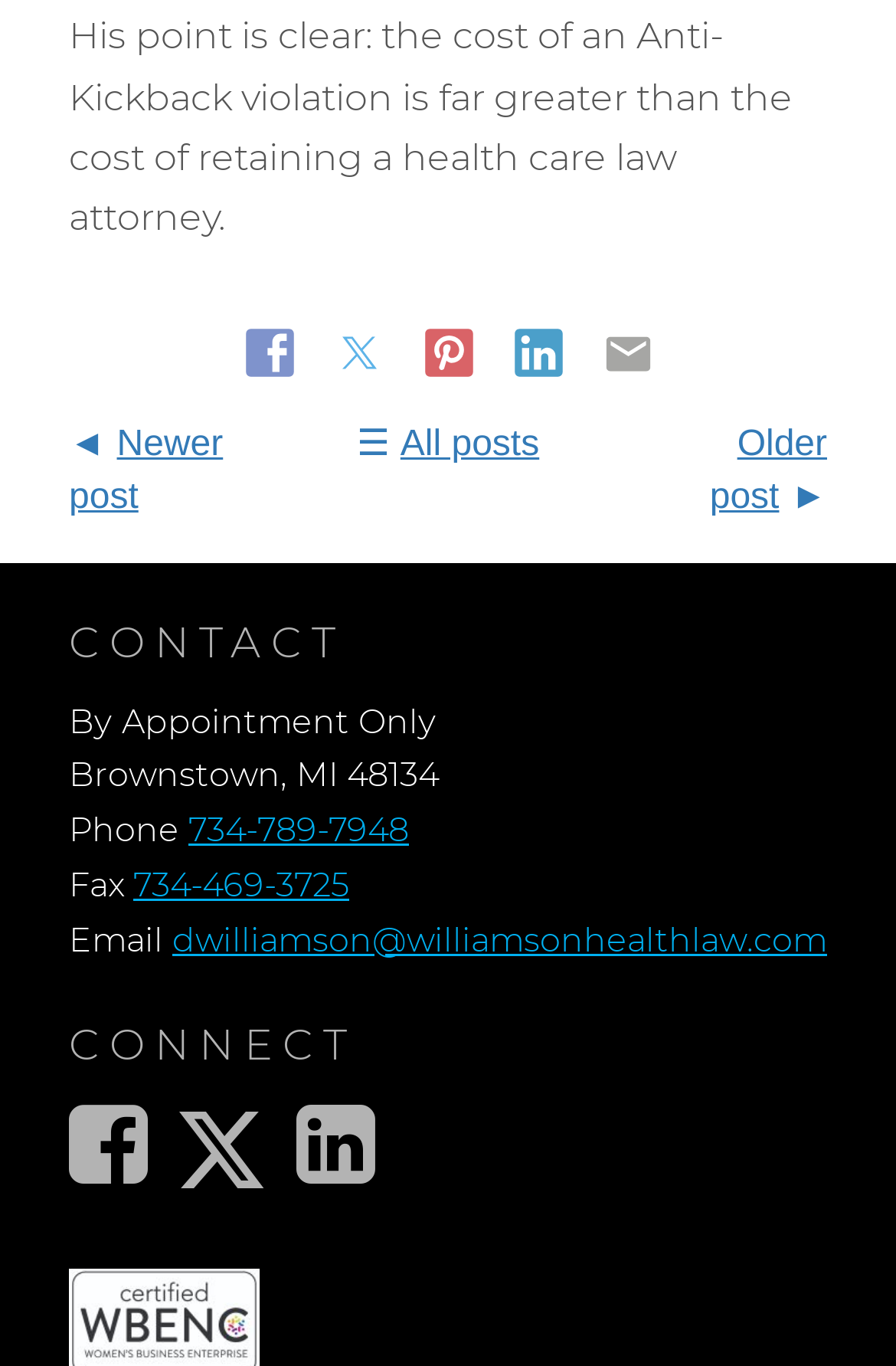Can you find the bounding box coordinates of the area I should click to execute the following instruction: "Tweet this"?

[0.368, 0.242, 0.442, 0.274]